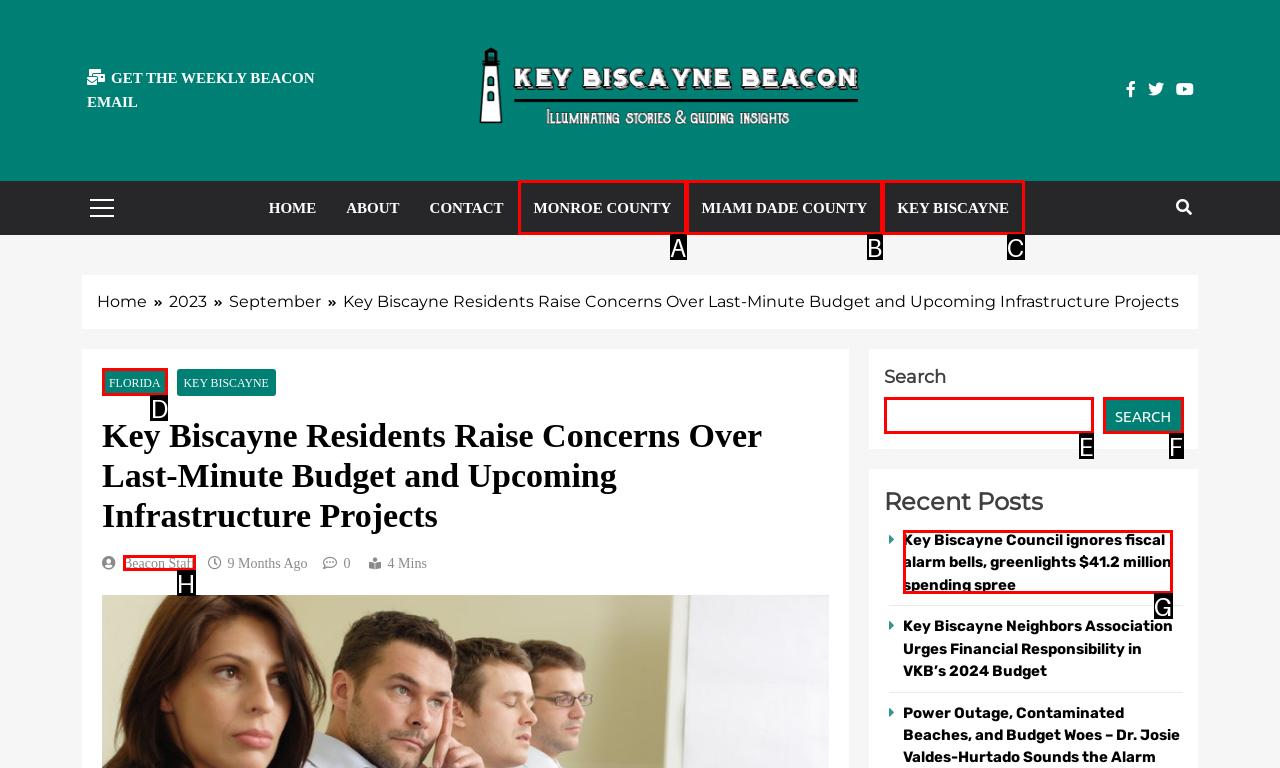Determine which HTML element to click to execute the following task: Search for something Answer with the letter of the selected option.

E